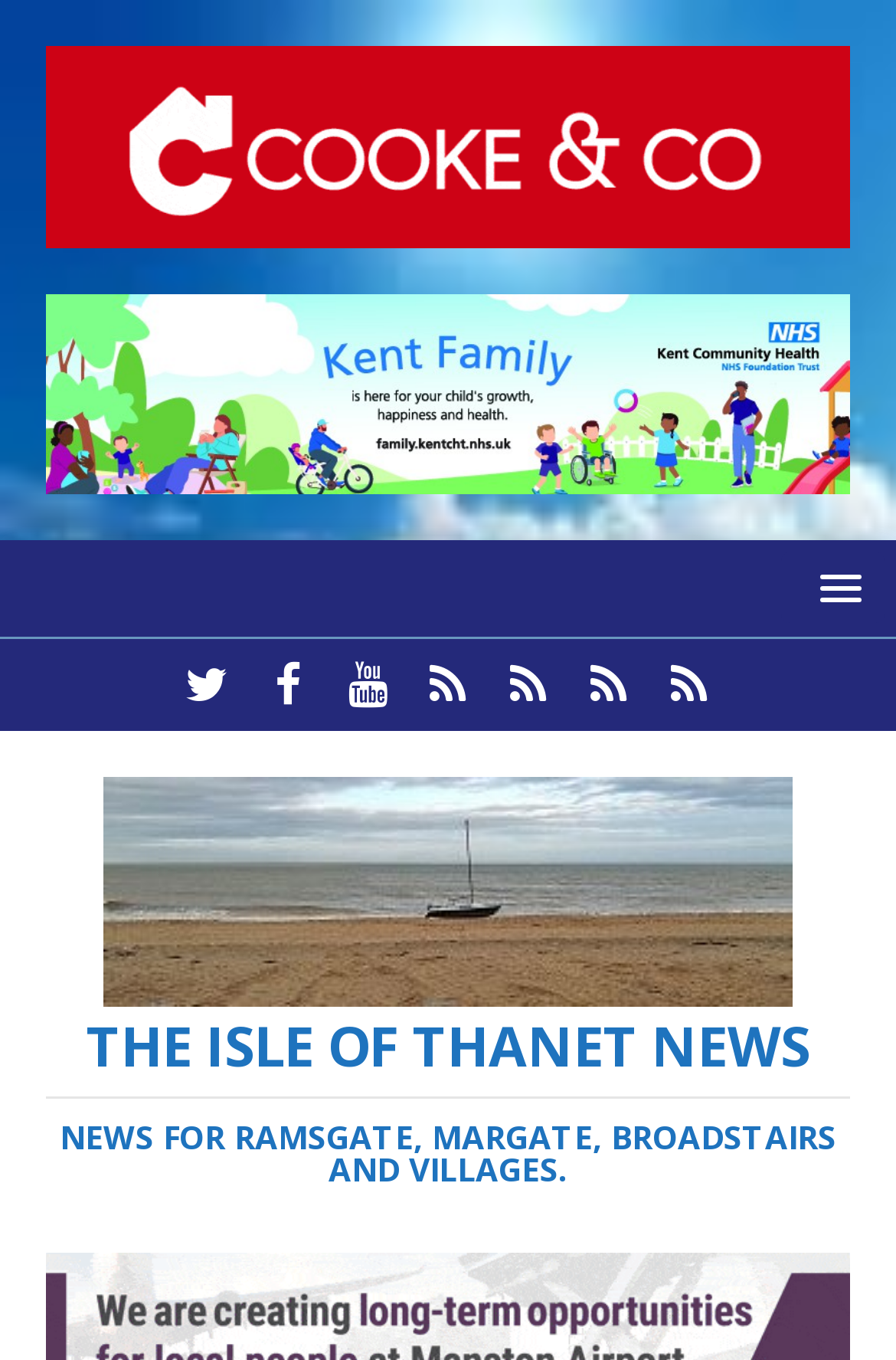What is the location covered by the news website?
Look at the image and respond with a one-word or short phrase answer.

Ramsgate, Margate, Broadstairs and villages